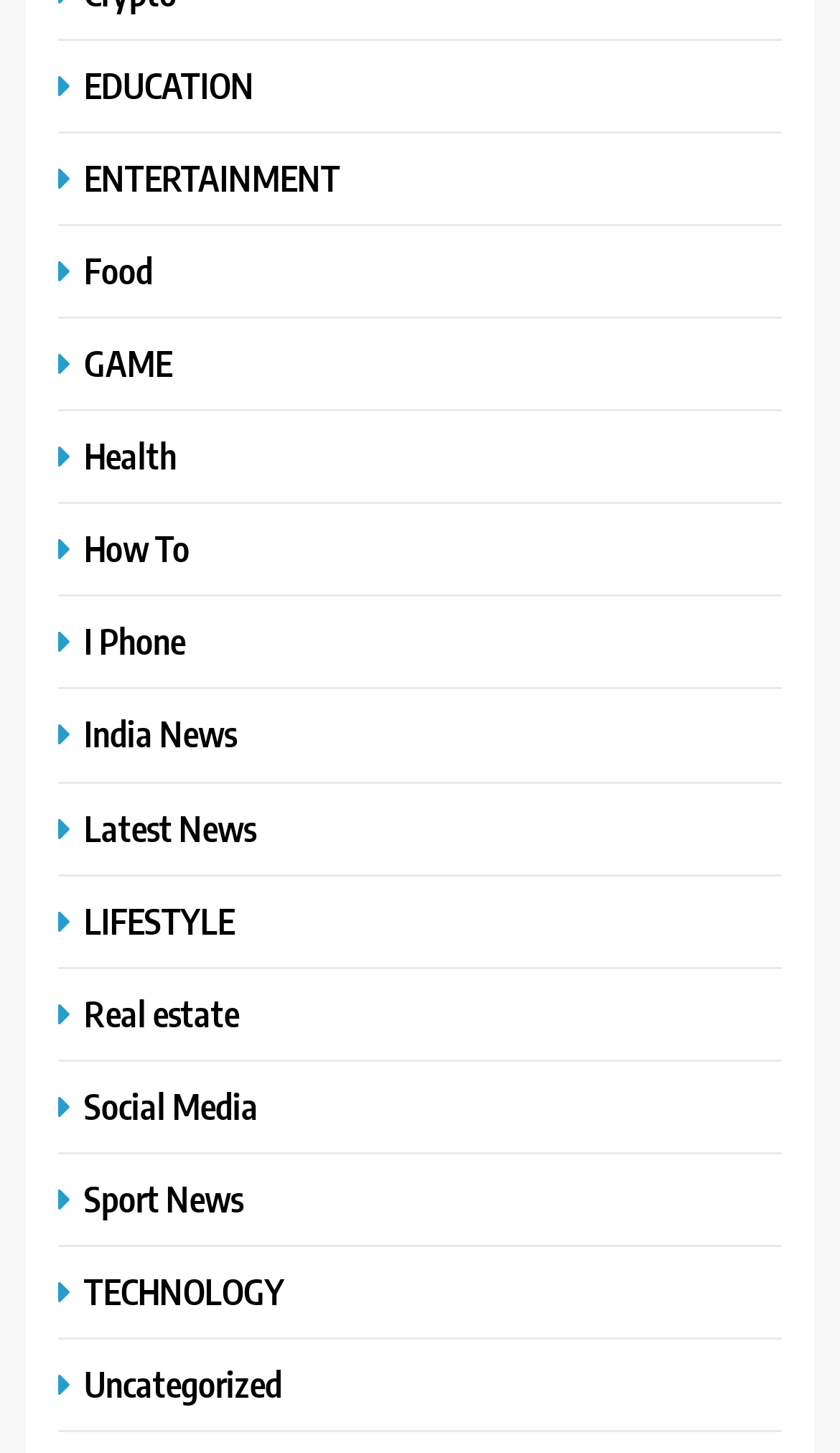Could you please study the image and provide a detailed answer to the question:
What is the category below ENTERTAINMENT?

By comparing the y1 and y2 coordinates of the link elements, I found that the element with OCR text 'Food' has a y1 coordinate of 0.17, which is below the y2 coordinate of 0.138 of the element with OCR text 'ENTERTAINMENT', indicating that Food is the category below ENTERTAINMENT.